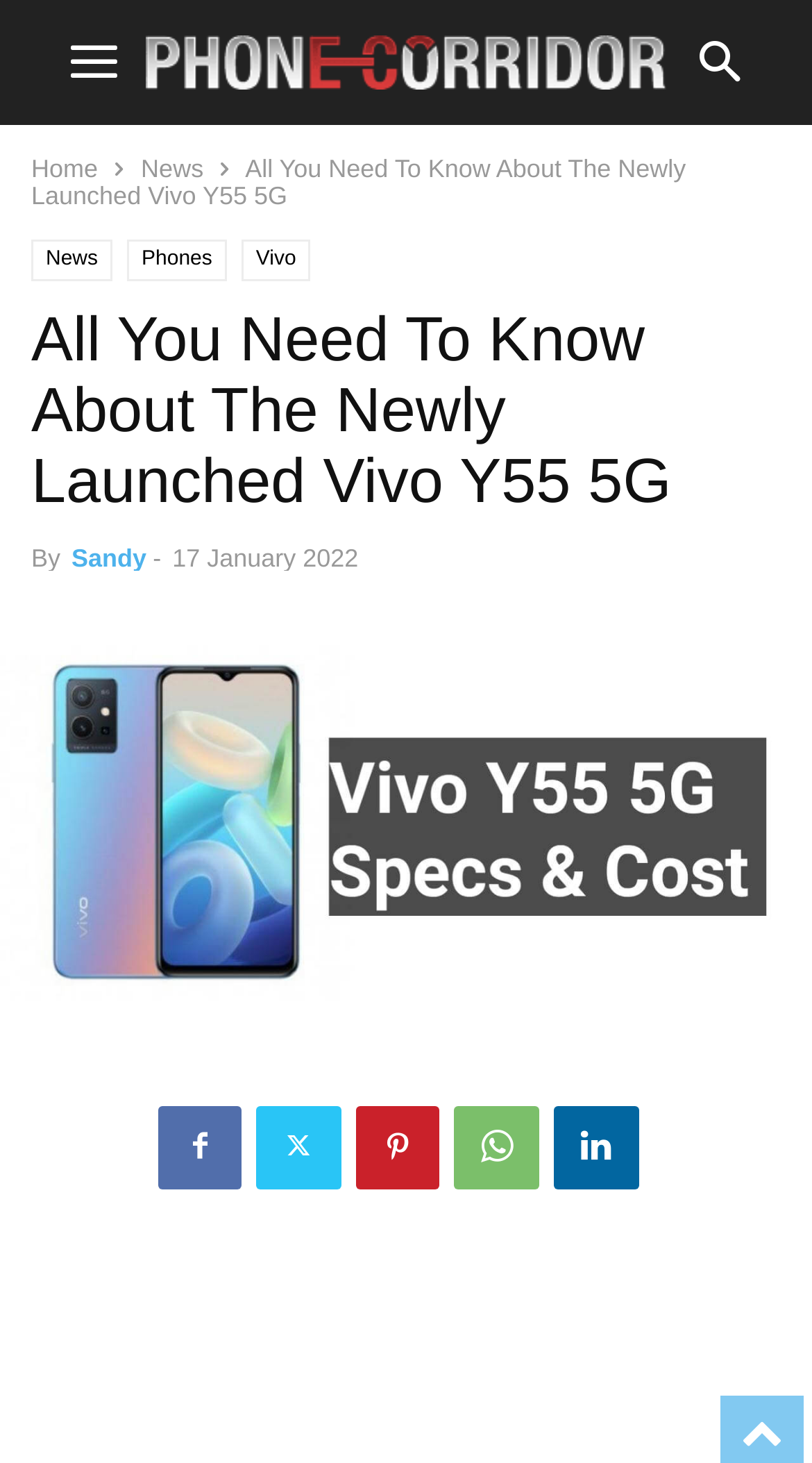Please find the bounding box coordinates of the element that must be clicked to perform the given instruction: "go to home page". The coordinates should be four float numbers from 0 to 1, i.e., [left, top, right, bottom].

[0.038, 0.105, 0.121, 0.125]